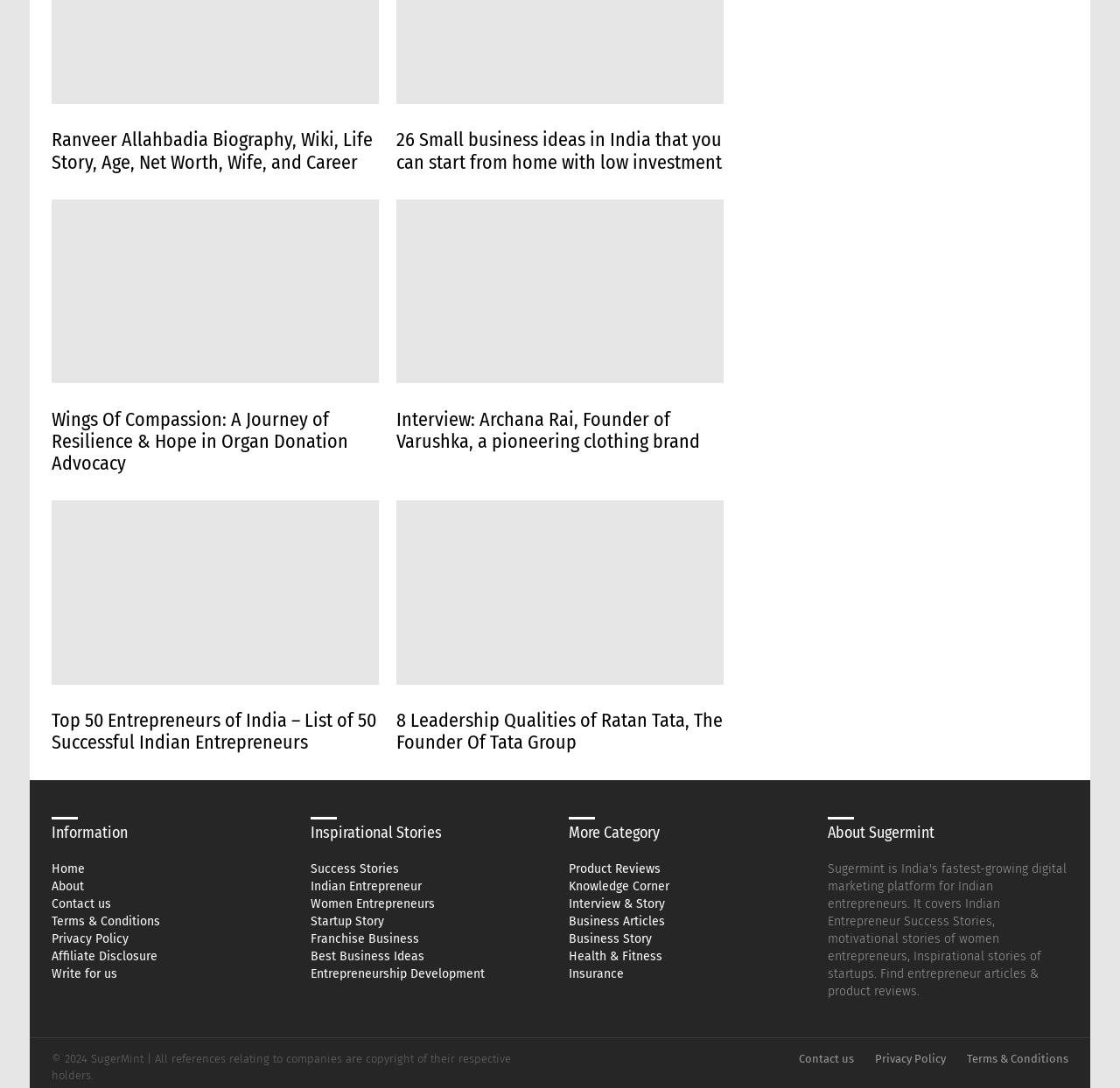Please locate the clickable area by providing the bounding box coordinates to follow this instruction: "Click on the link to read Ranveer Allahbadia's biography".

[0.046, 0.118, 0.333, 0.16]